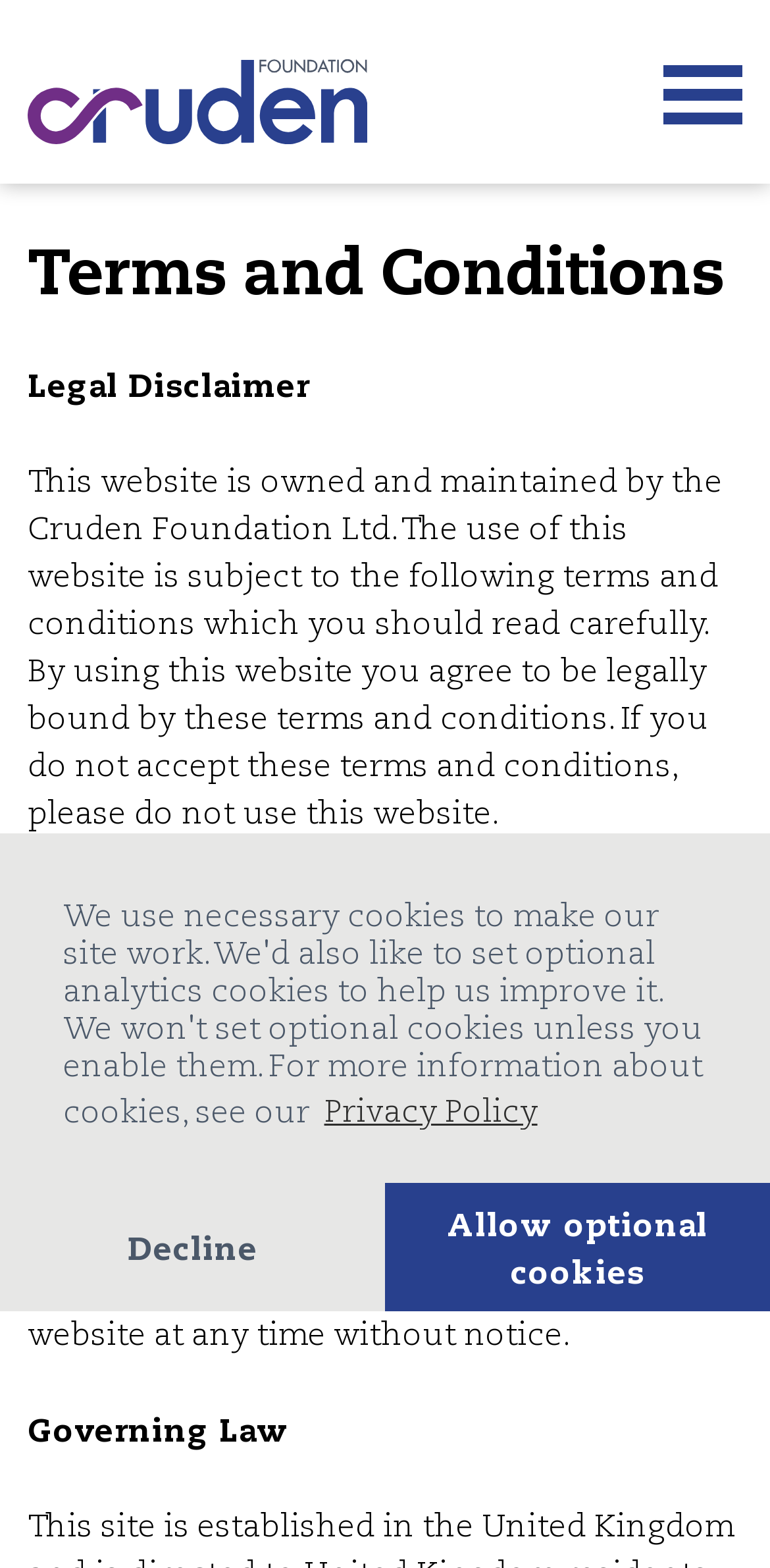Please analyze the image and give a detailed answer to the question:
What is the purpose of the website?

The website's purpose is mentioned in the legal disclaimer section, which states 'The material contained in this site is provided for information only...'